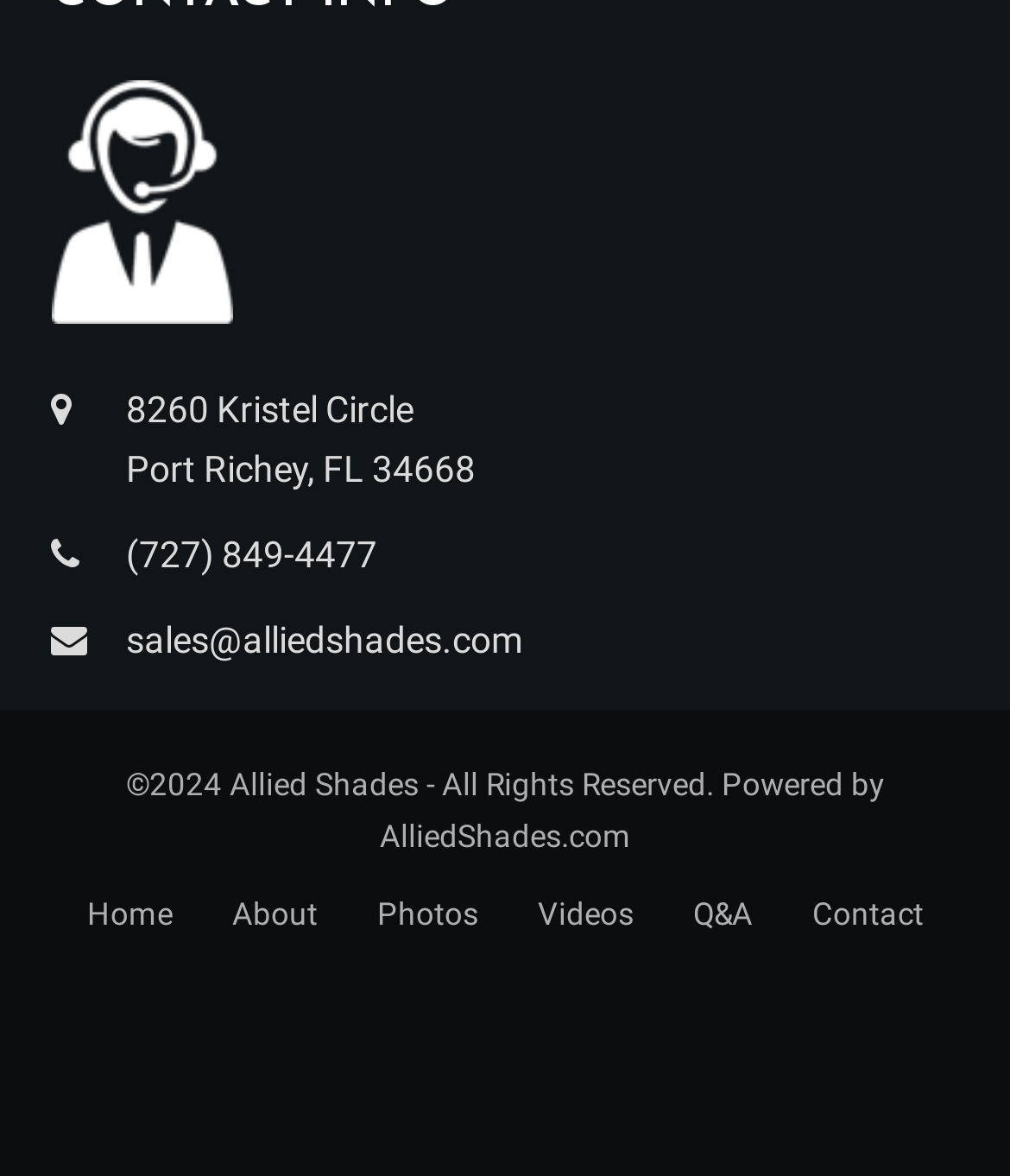Identify the bounding box coordinates for the element that needs to be clicked to fulfill this instruction: "Learn more about Danie Friesen". Provide the coordinates in the format of four float numbers between 0 and 1: [left, top, right, bottom].

None